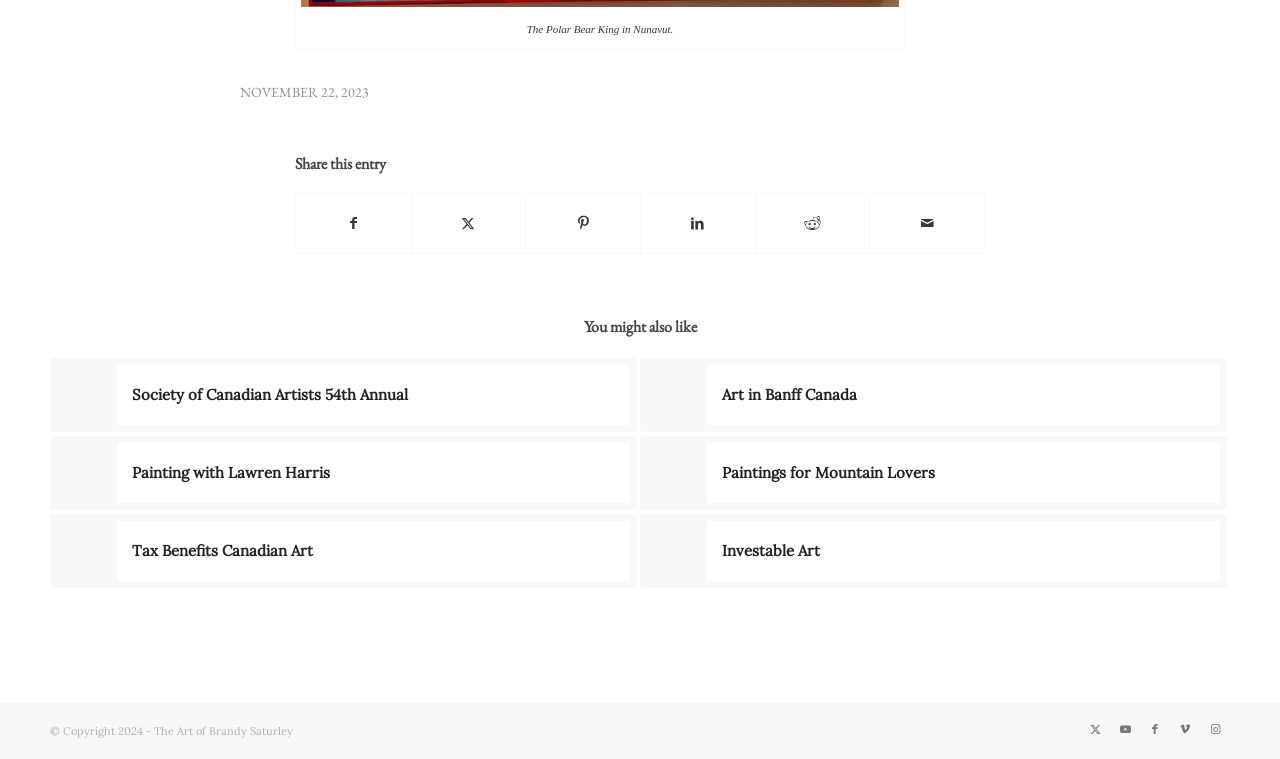How many social media platforms can you share this article on?
By examining the image, provide a one-word or phrase answer.

7